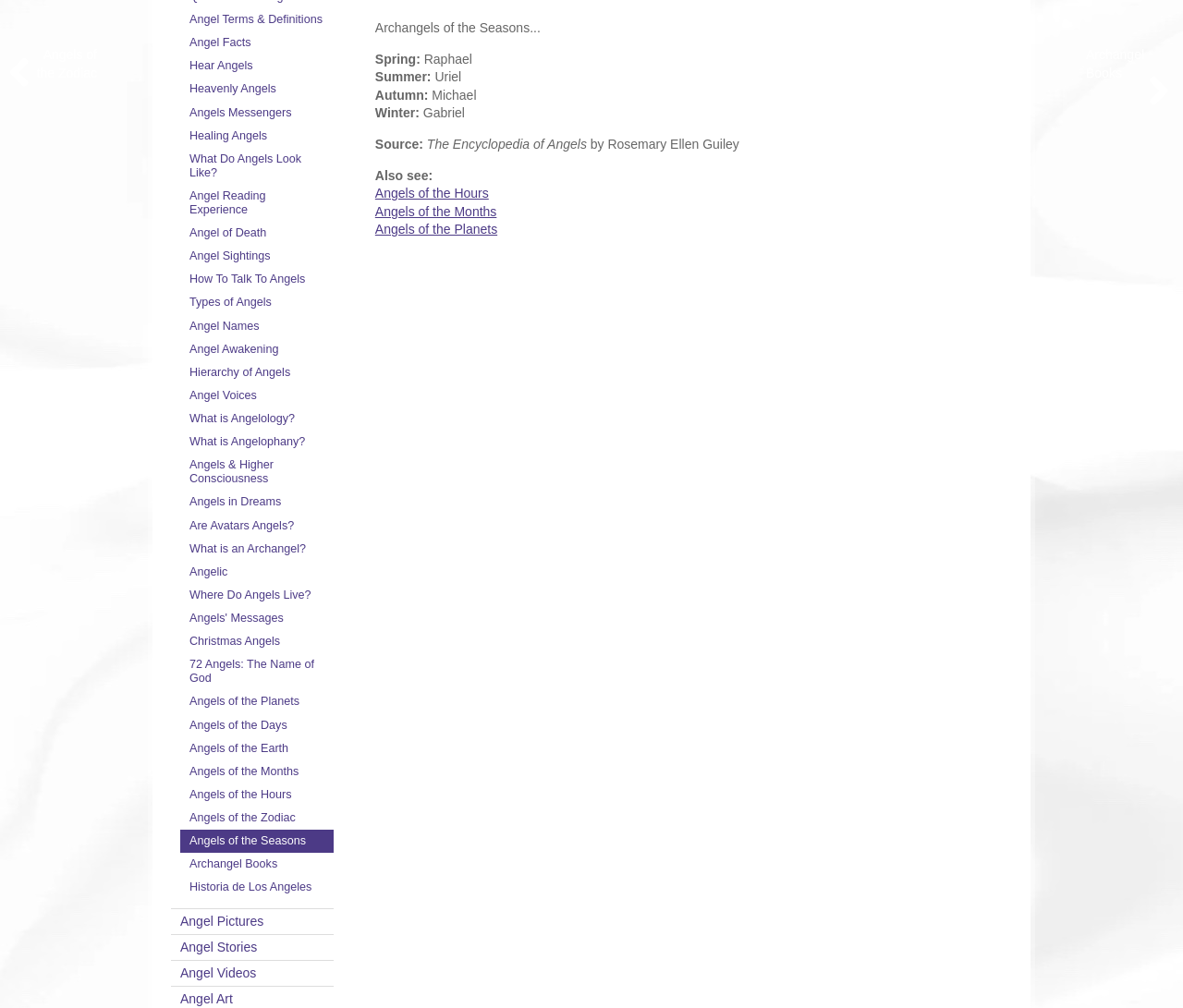Find the bounding box coordinates for the HTML element described in this sentence: "Archangel Books". Provide the coordinates as four float numbers between 0 and 1, in the format [left, top, right, bottom].

[0.152, 0.846, 0.282, 0.869]